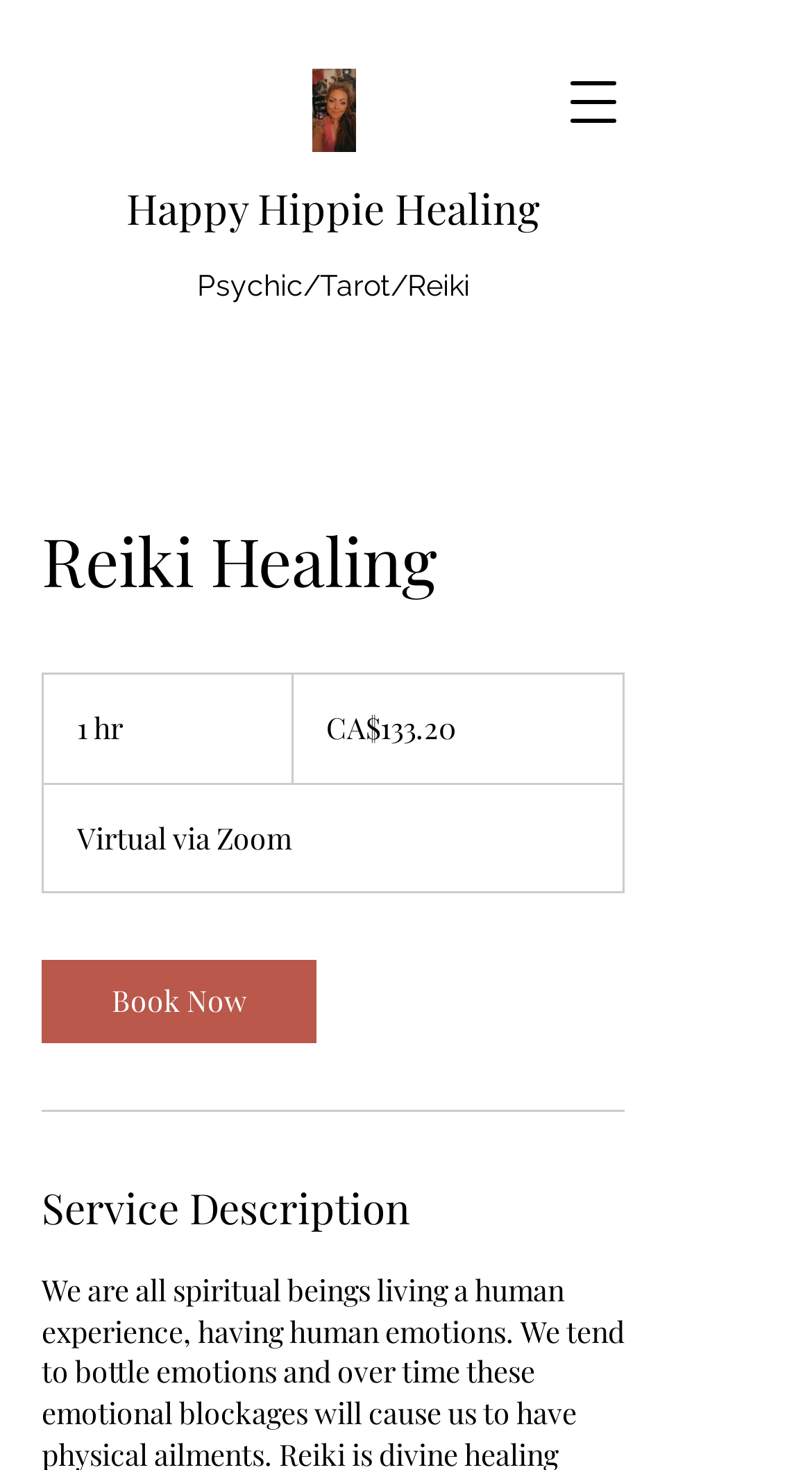Given the description of a UI element: "November 30, 2015", identify the bounding box coordinates of the matching element in the webpage screenshot.

None